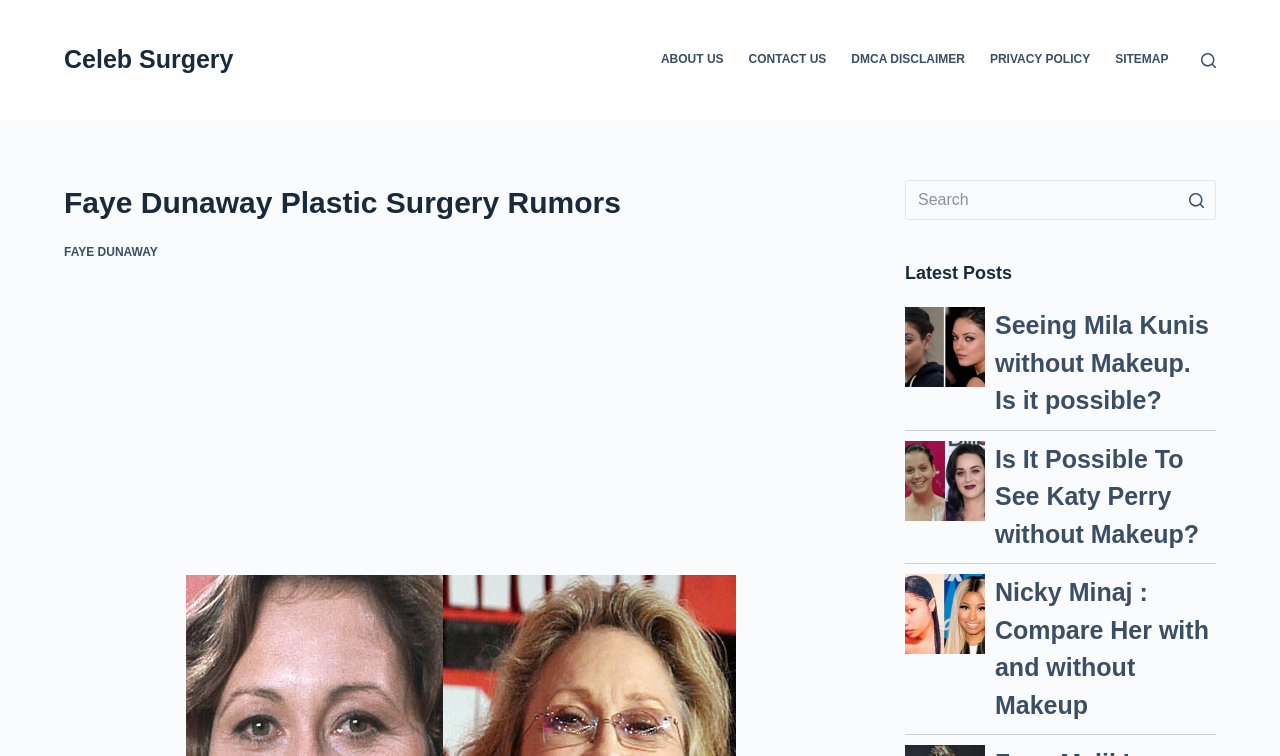Answer the question below using just one word or a short phrase: 
What is the name of the actress in the header?

Faye Dunaway